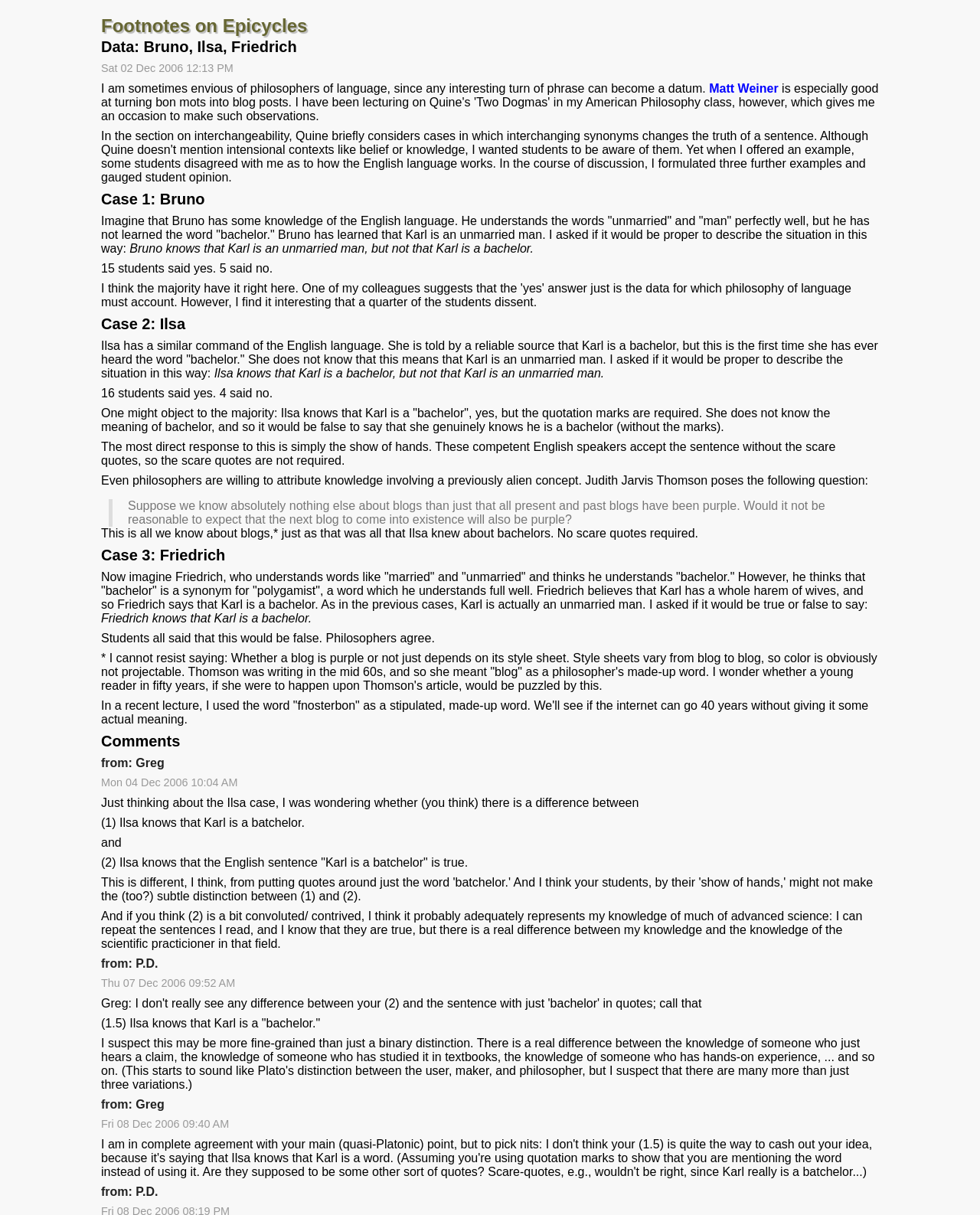Summarize the contents and layout of the webpage in detail.

The webpage is a blog post titled "Footnotes on Epicycles" with a heading that also serves as a link. Below the title, there is a subheading "Data: Bruno, Ilsa, Friedrich" followed by a date "Sat 02 Dec 2006 12:13 PM". 

The main content of the webpage is divided into three cases: Bruno, Ilsa, and Friedrich. Each case has a heading and a series of paragraphs discussing philosophical concepts related to knowledge and language. The text includes quotes, references to other philosophers, and hypothetical scenarios. 

There are 15 headings in total, including the main title and the three case headings. The webpage also contains 34 blocks of static text, which are the paragraphs and sentences that make up the main content. There are 5 links on the page, including the title link and links to other names mentioned in the text. 

At the bottom of the page, there is a comments section with three comments from users Greg and P.D., each with a date and time stamp. The comments are indented below the "Comments" heading and are formatted similarly to the main content.